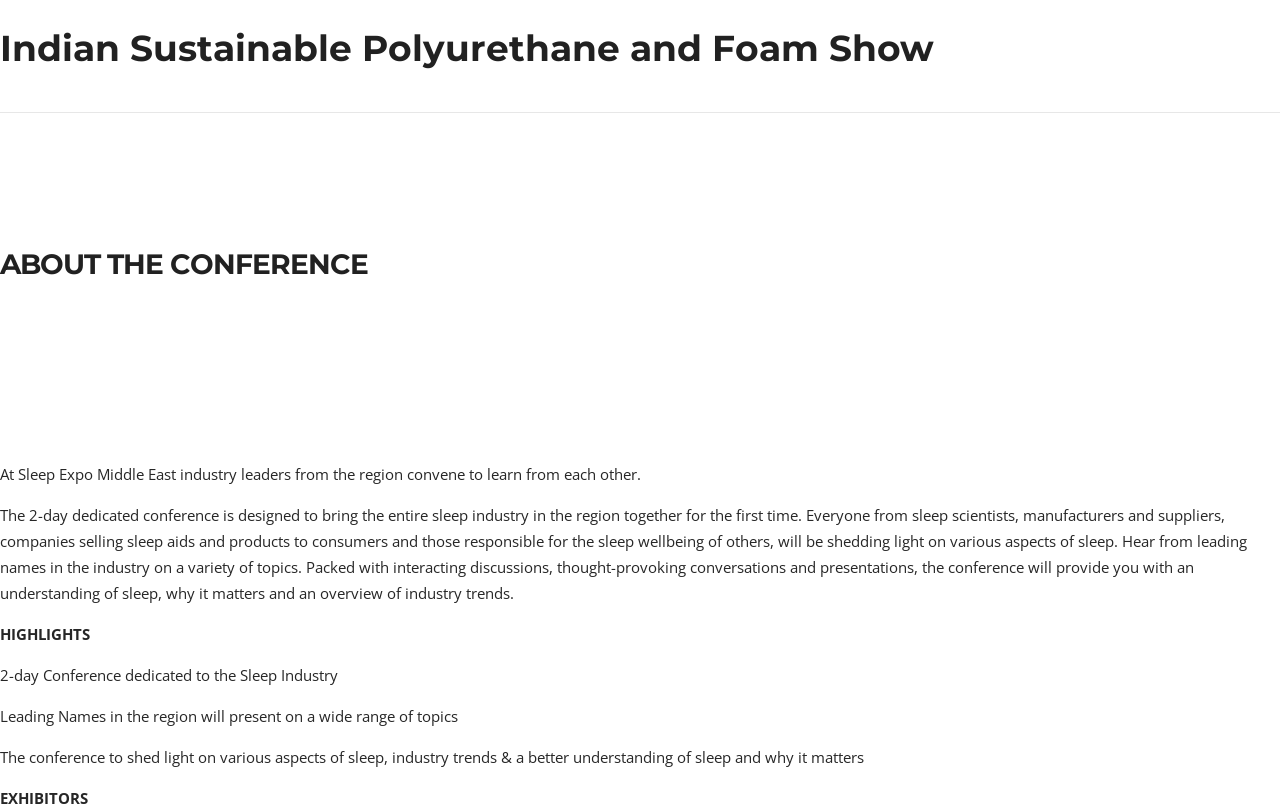What is the principal heading displayed on the webpage?

Indian Sustainable Polyurethane and Foam Show